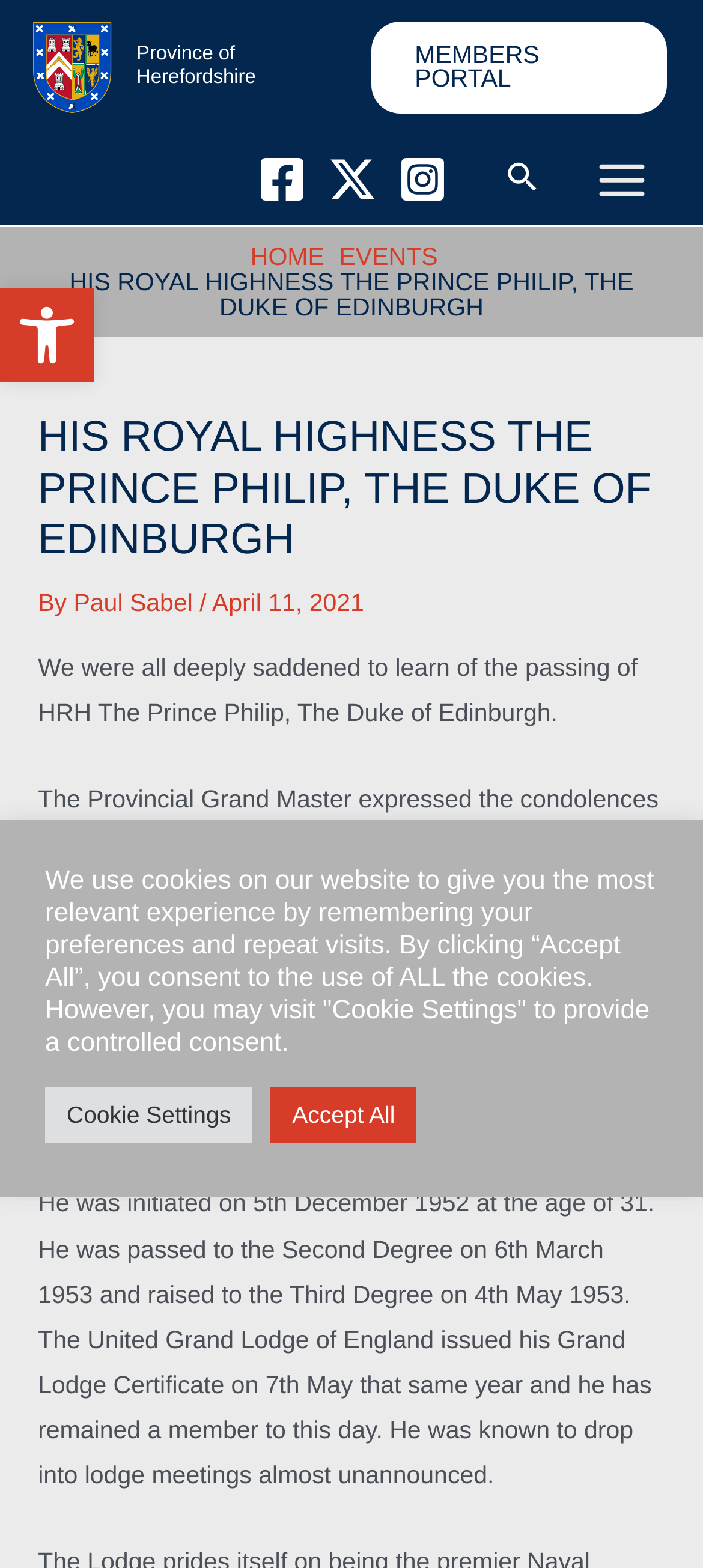Please determine the bounding box coordinates of the element to click in order to execute the following instruction: "Open accessibility tools". The coordinates should be four float numbers between 0 and 1, specified as [left, top, right, bottom].

[0.0, 0.184, 0.133, 0.244]